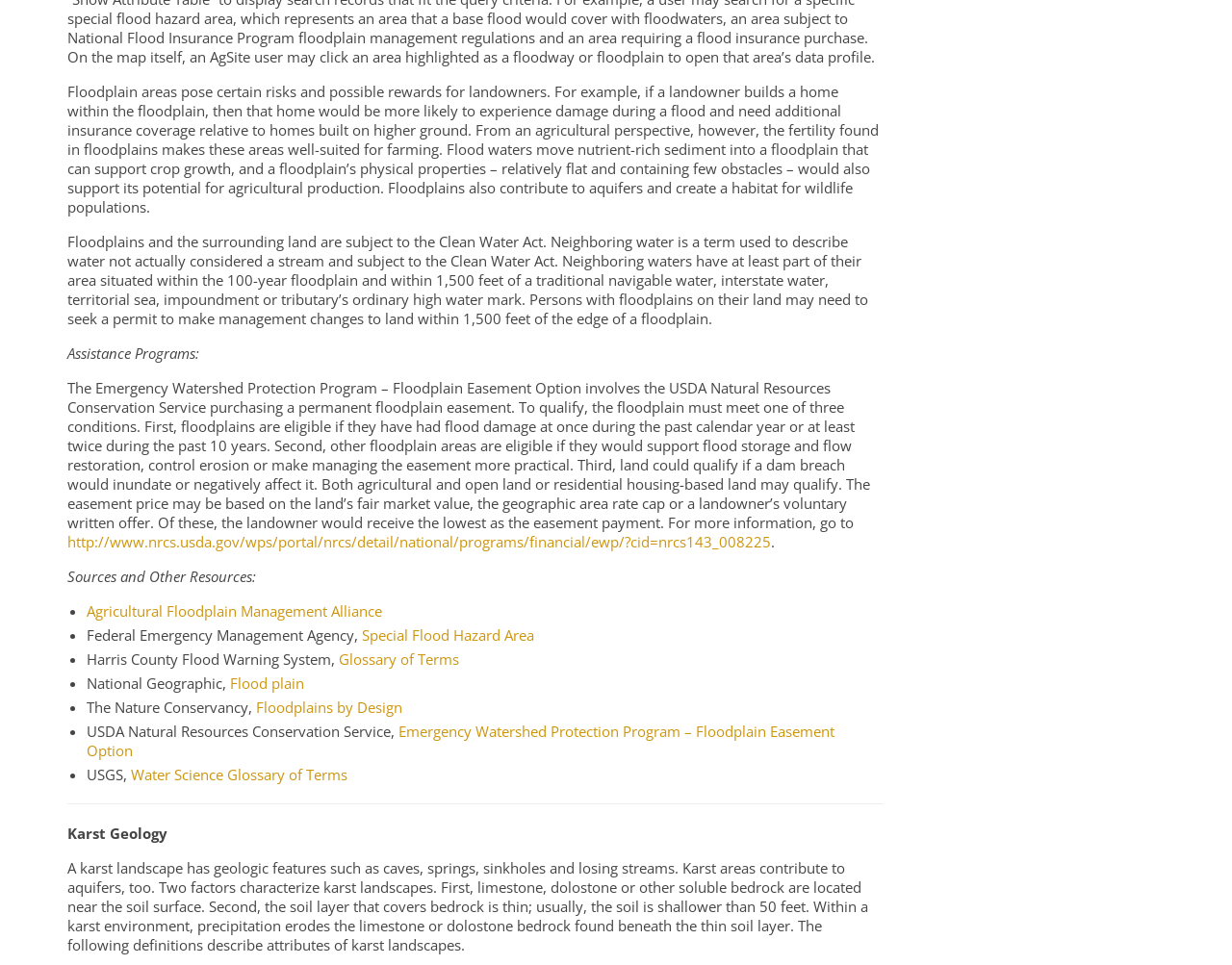Please specify the bounding box coordinates of the area that should be clicked to accomplish the following instruction: "Visit the Agricultural Floodplain Management Alliance website". The coordinates should consist of four float numbers between 0 and 1, i.e., [left, top, right, bottom].

[0.07, 0.623, 0.31, 0.643]